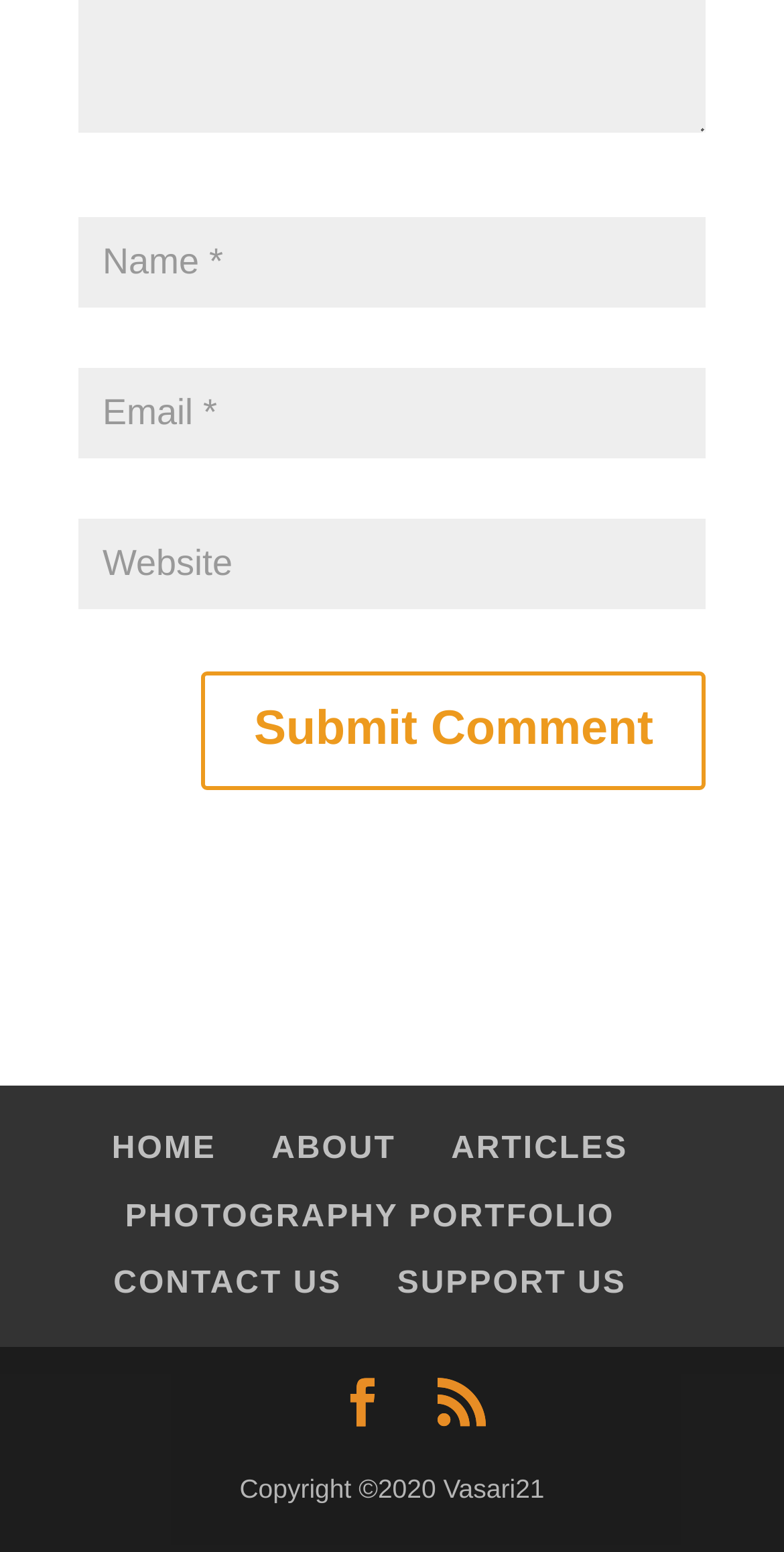What is the label of the first textbox?
Give a detailed response to the question by analyzing the screenshot.

The first textbox is labeled as 'Name *', indicating that it is a required field for users to input their name.